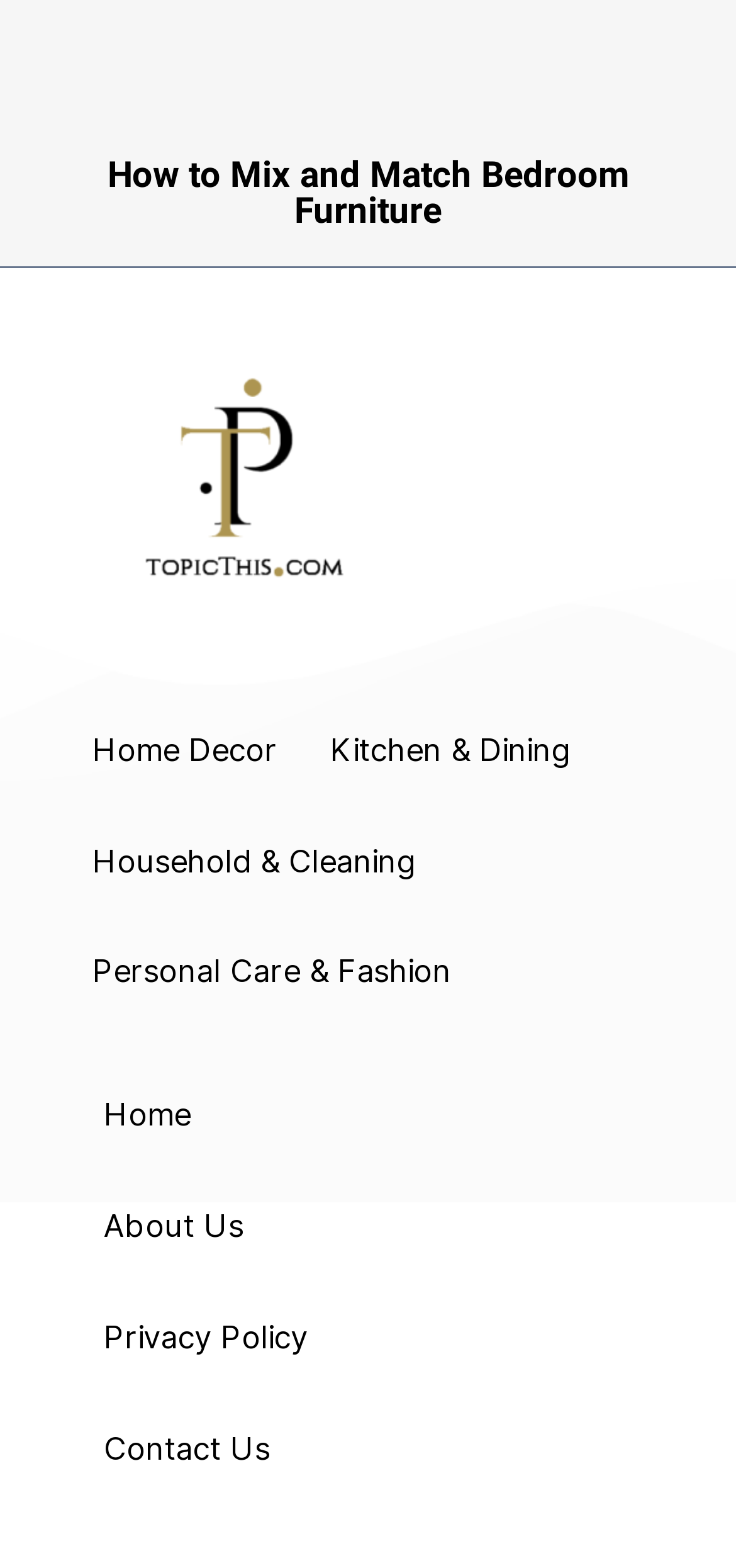Carefully examine the image and provide an in-depth answer to the question: Is the website about a specific product?

The website has a site navigation with multiple categories and a main article about mixing and matching bedroom furniture, which suggests that it is not about a specific product, but rather a general website about home and living.